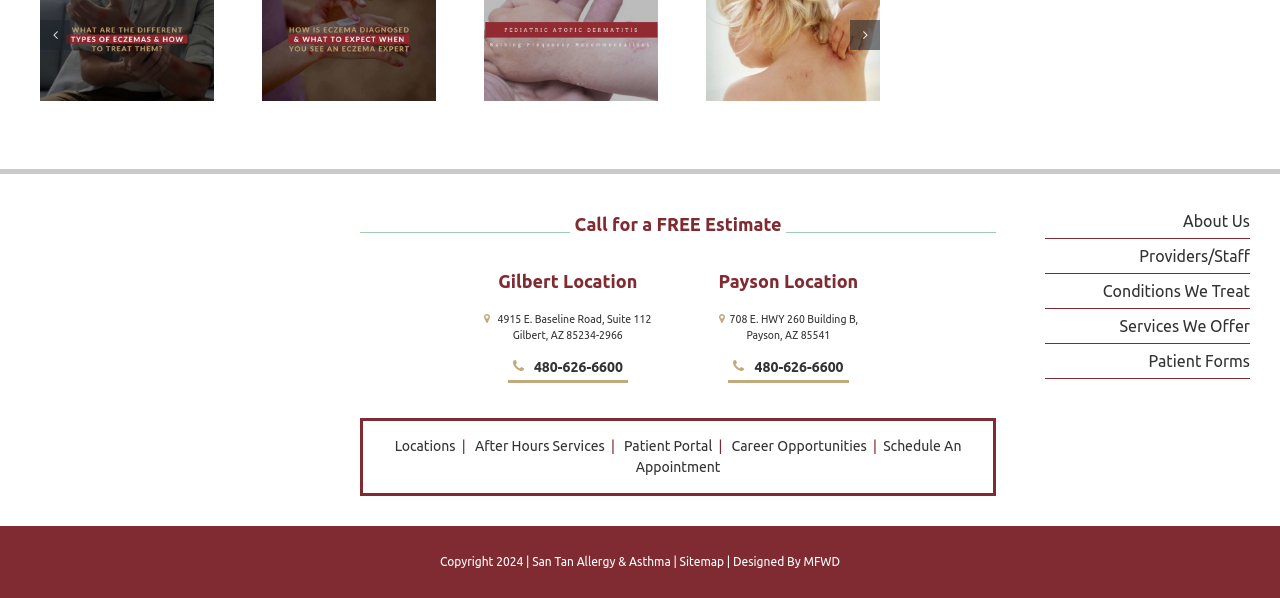Find the bounding box coordinates of the UI element according to this description: "After Hours Services".

[0.371, 0.732, 0.472, 0.759]